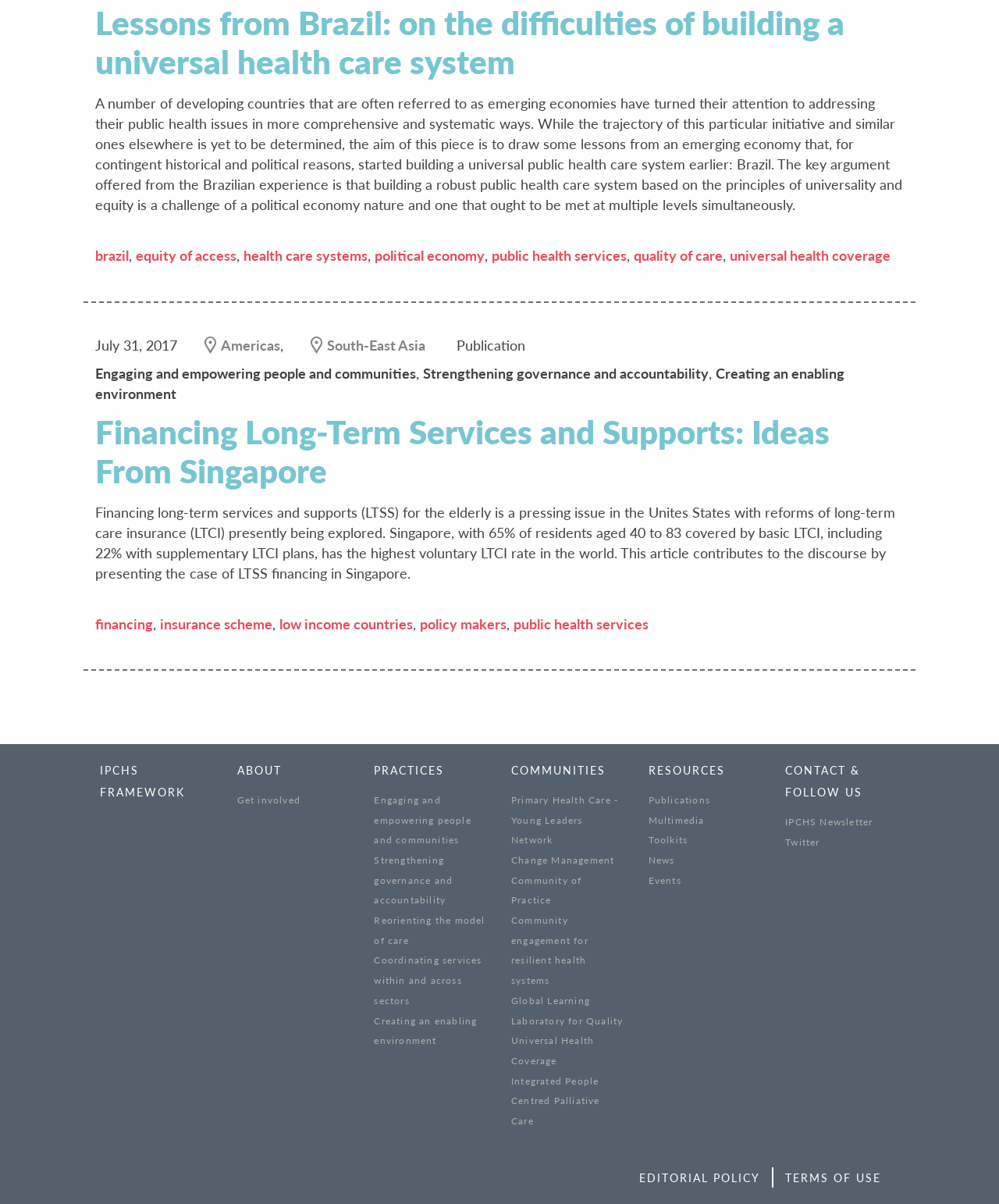Locate the bounding box coordinates of the element you need to click to accomplish the task described by this instruction: "Learn about financing long-term services and supports in Singapore".

[0.095, 0.342, 0.83, 0.407]